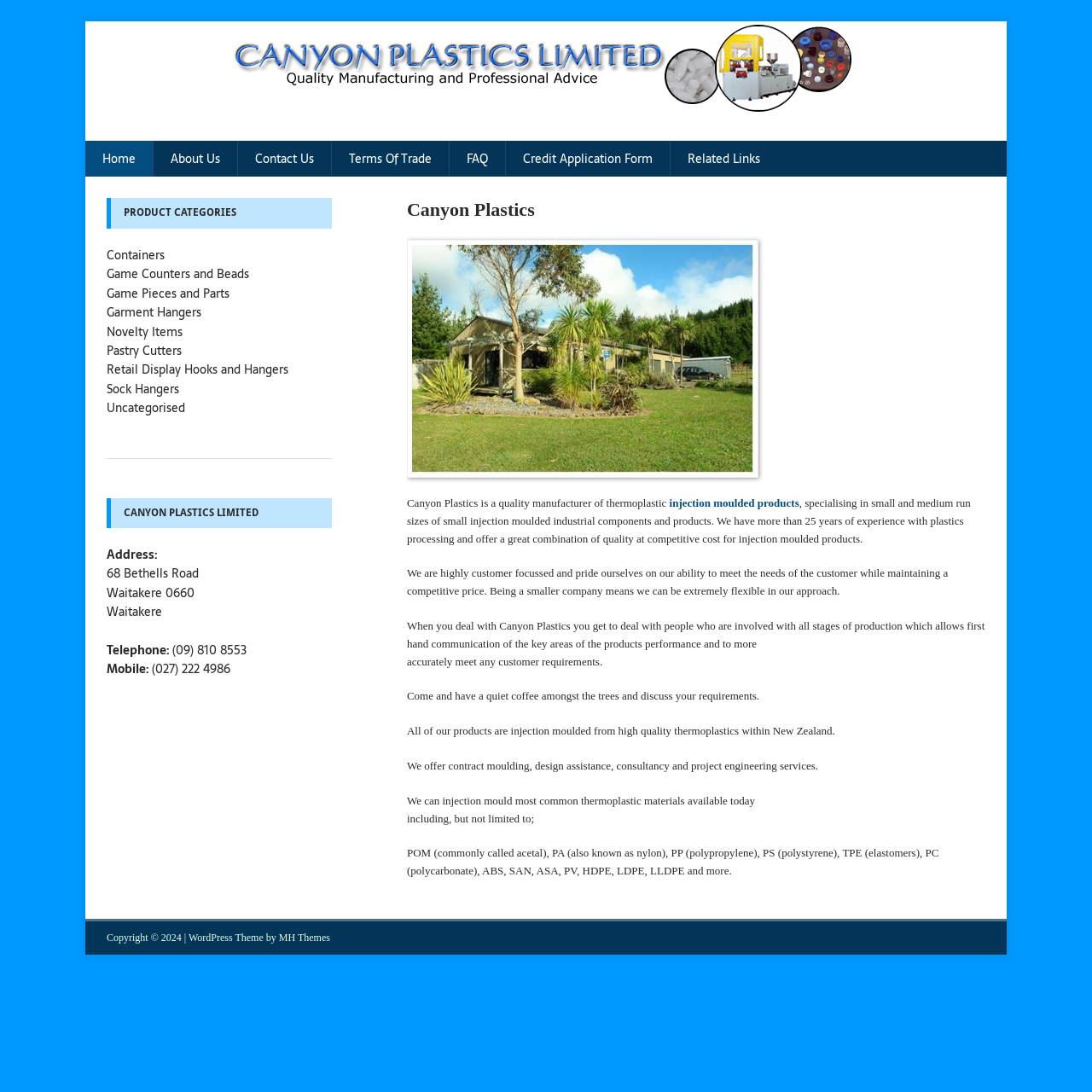Use the information in the screenshot to answer the question comprehensively: What type of products does the company manufacture?

The company manufactures thermoplastic injection moulded products, which is mentioned in the description of the company. The products include small industrial components and products in small to medium run sizes.